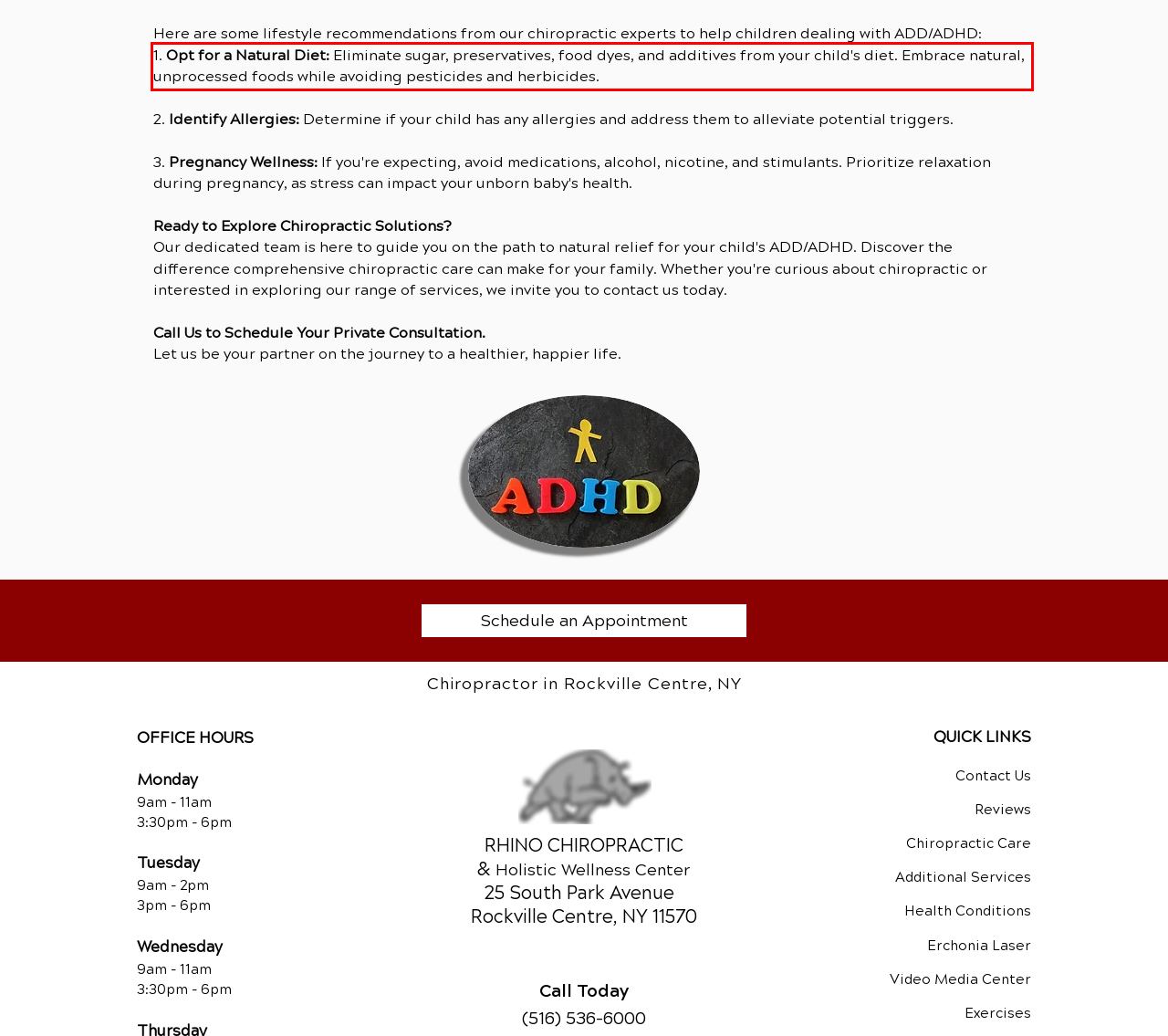Perform OCR on the text inside the red-bordered box in the provided screenshot and output the content.

1. Opt for a Natural Diet: Eliminate sugar, preservatives, food dyes, and additives from your child's diet. Embrace natural, unprocessed foods while avoiding pesticides and herbicides.